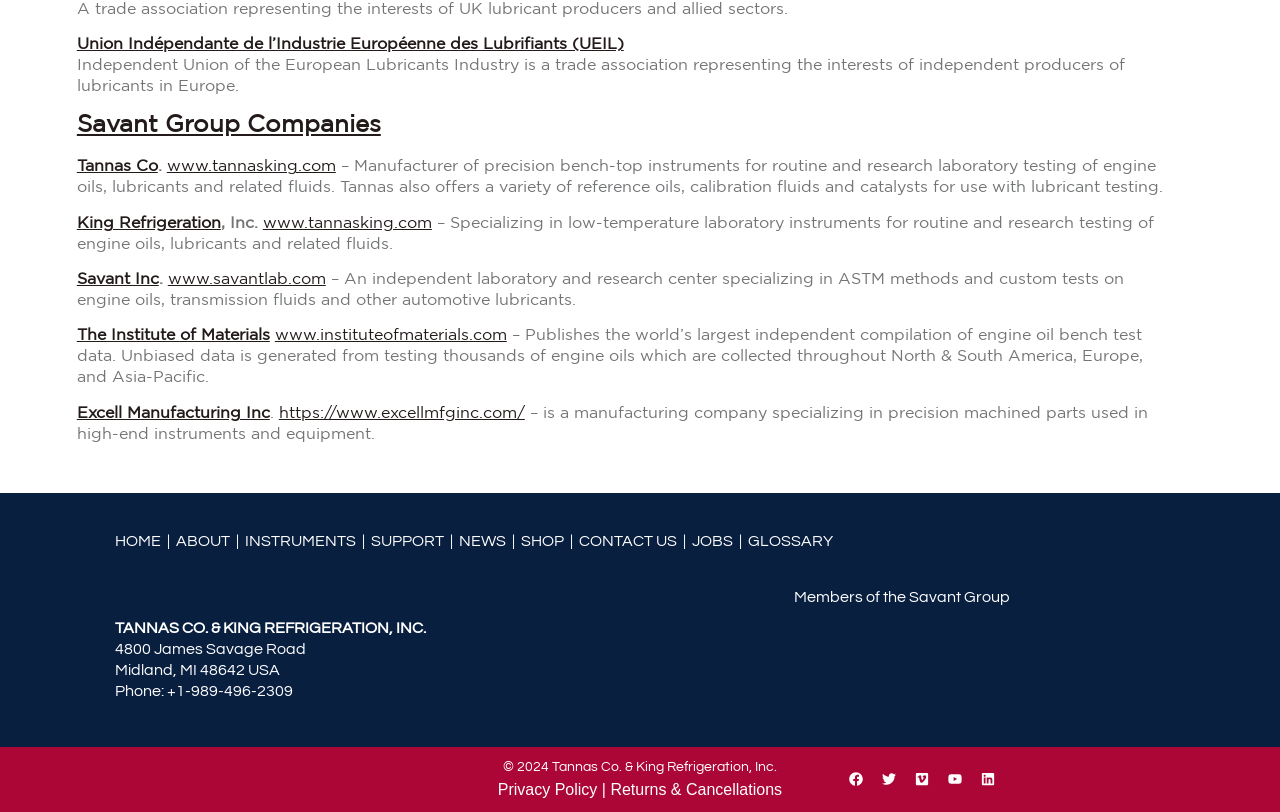Determine the bounding box for the UI element that matches this description: "The Institute of Materials".

[0.06, 0.404, 0.211, 0.423]